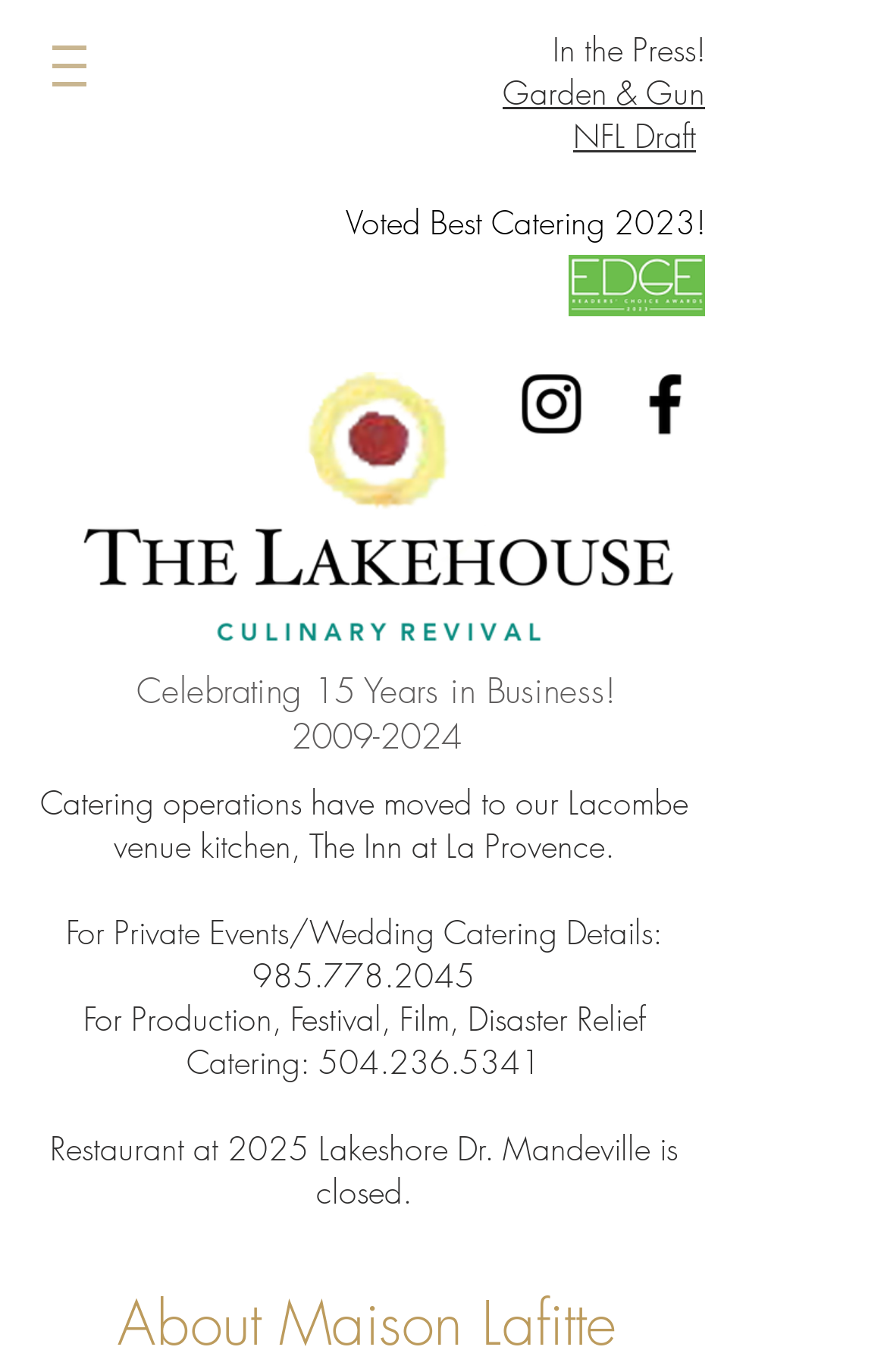Please provide a brief answer to the question using only one word or phrase: 
What is the company celebrating?

15 Years in Business